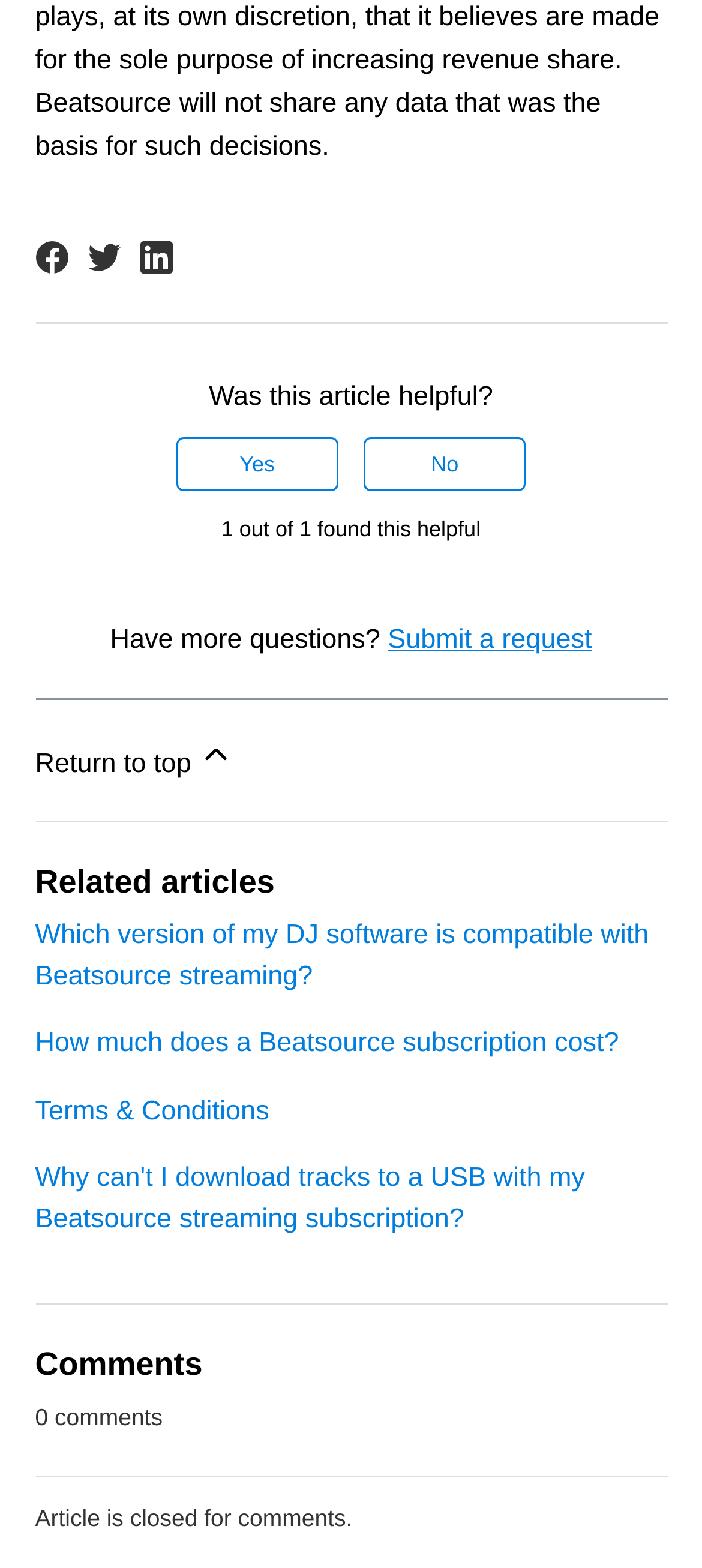Please locate the clickable area by providing the bounding box coordinates to follow this instruction: "Rate this article as helpful".

[0.251, 0.278, 0.482, 0.313]